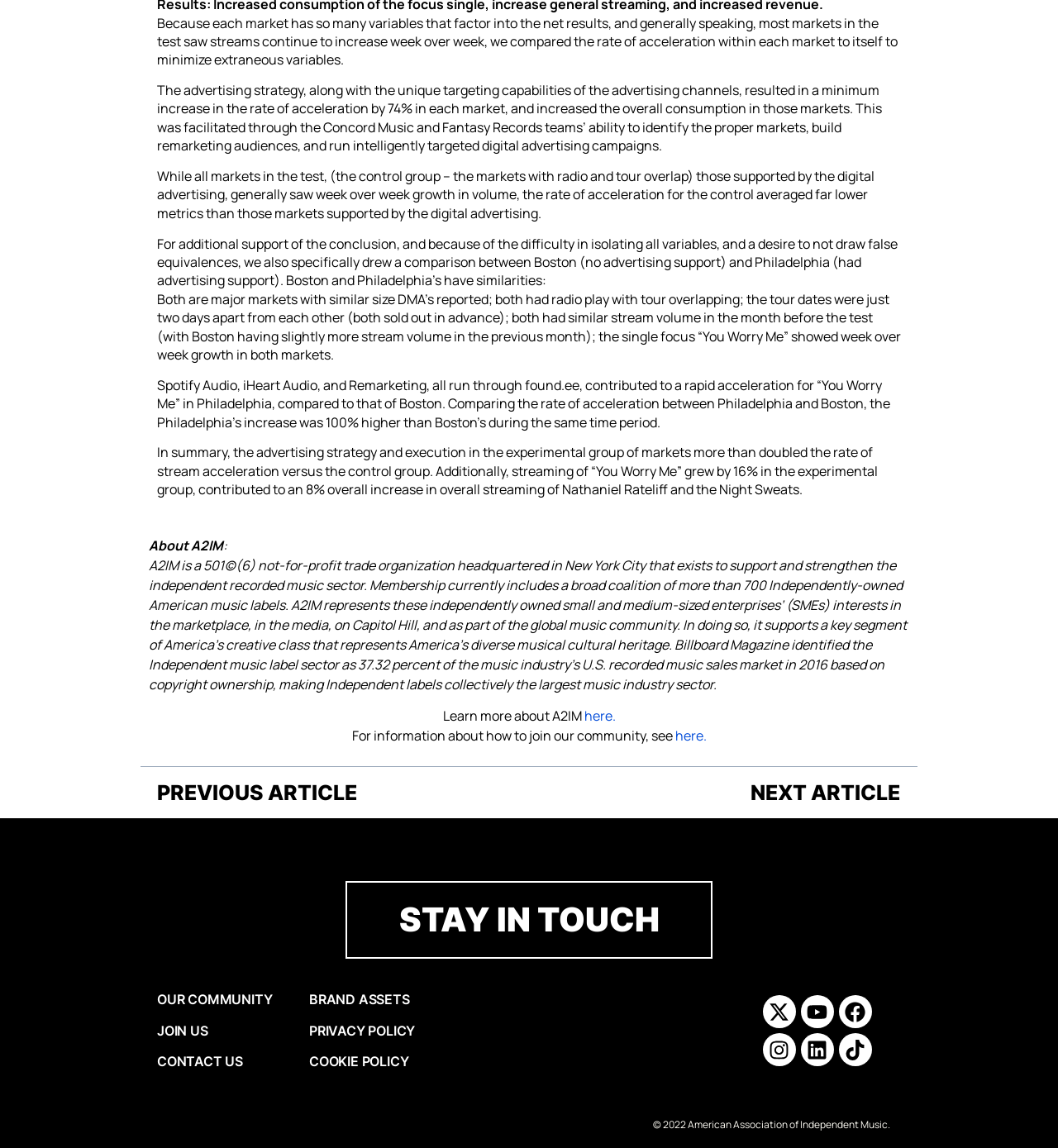Answer the question in one word or a short phrase:
What is the name of the organization?

A2IM